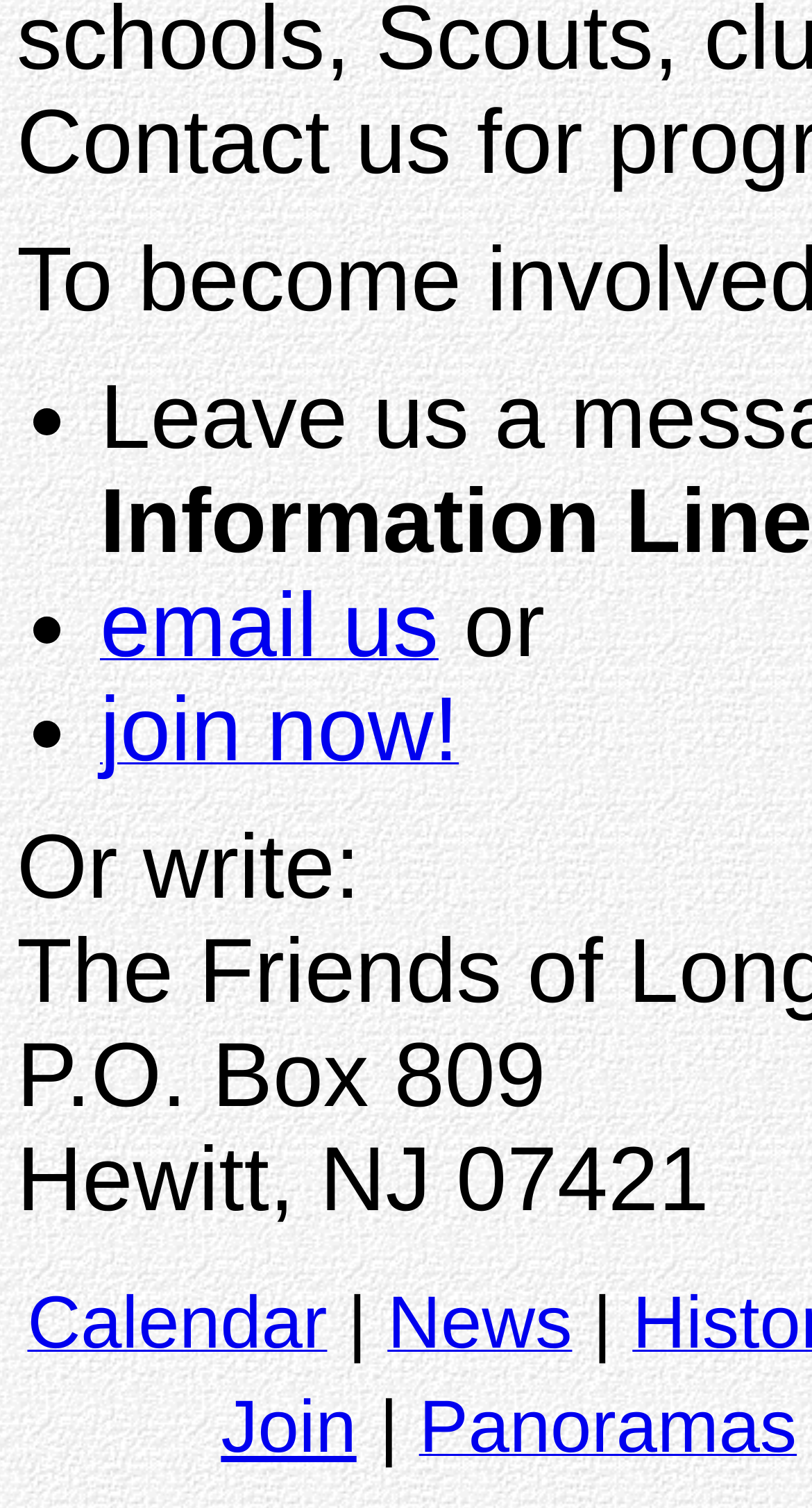Using the provided element description: "Join", determine the bounding box coordinates of the corresponding UI element in the screenshot.

[0.272, 0.919, 0.439, 0.974]